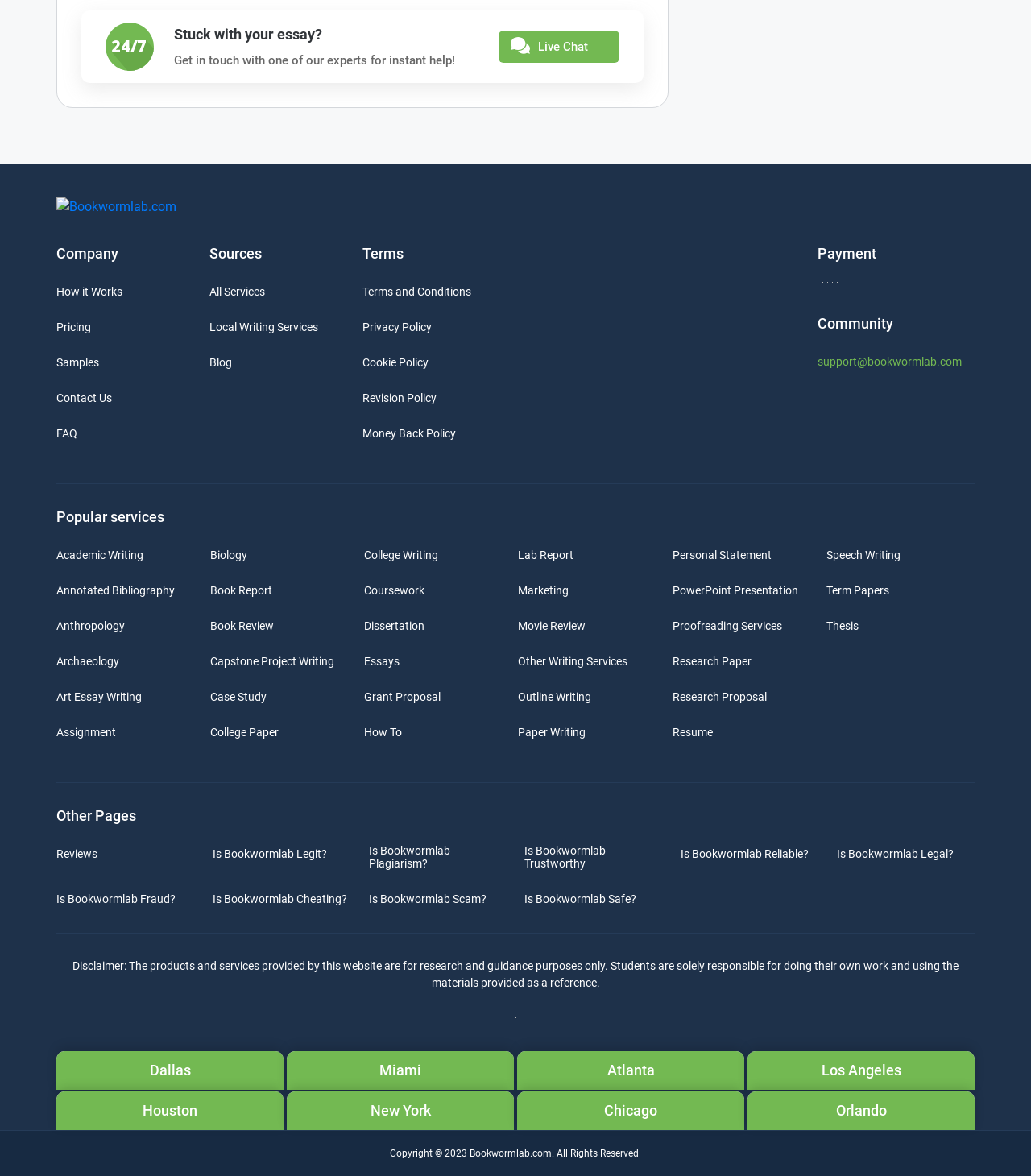Please specify the bounding box coordinates of the element that should be clicked to execute the given instruction: 'Click on 'Live Chat''. Ensure the coordinates are four float numbers between 0 and 1, expressed as [left, top, right, bottom].

[0.522, 0.034, 0.57, 0.046]